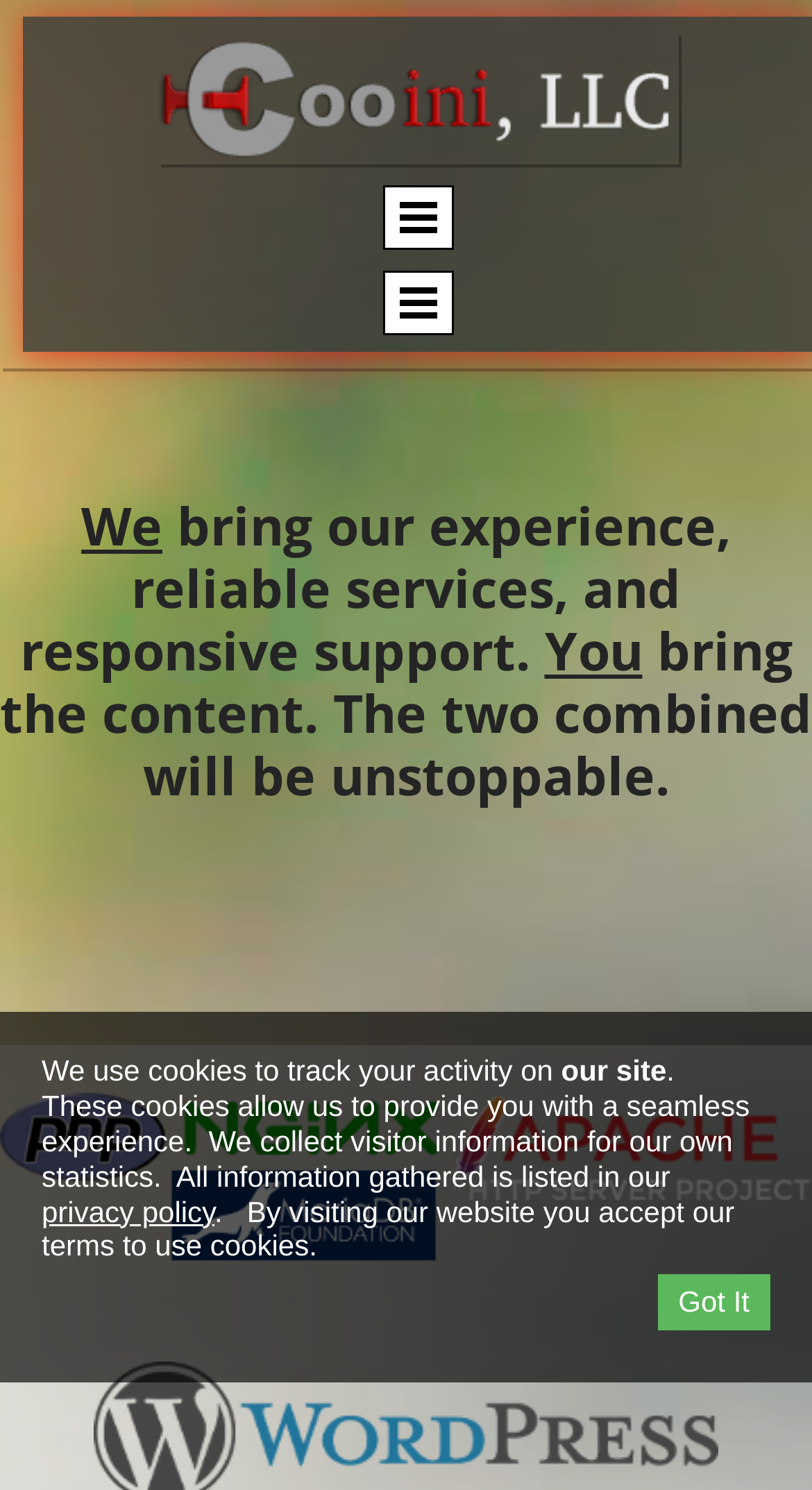What is the company name on the webpage?
Based on the screenshot, answer the question with a single word or phrase.

Cooini, LLC